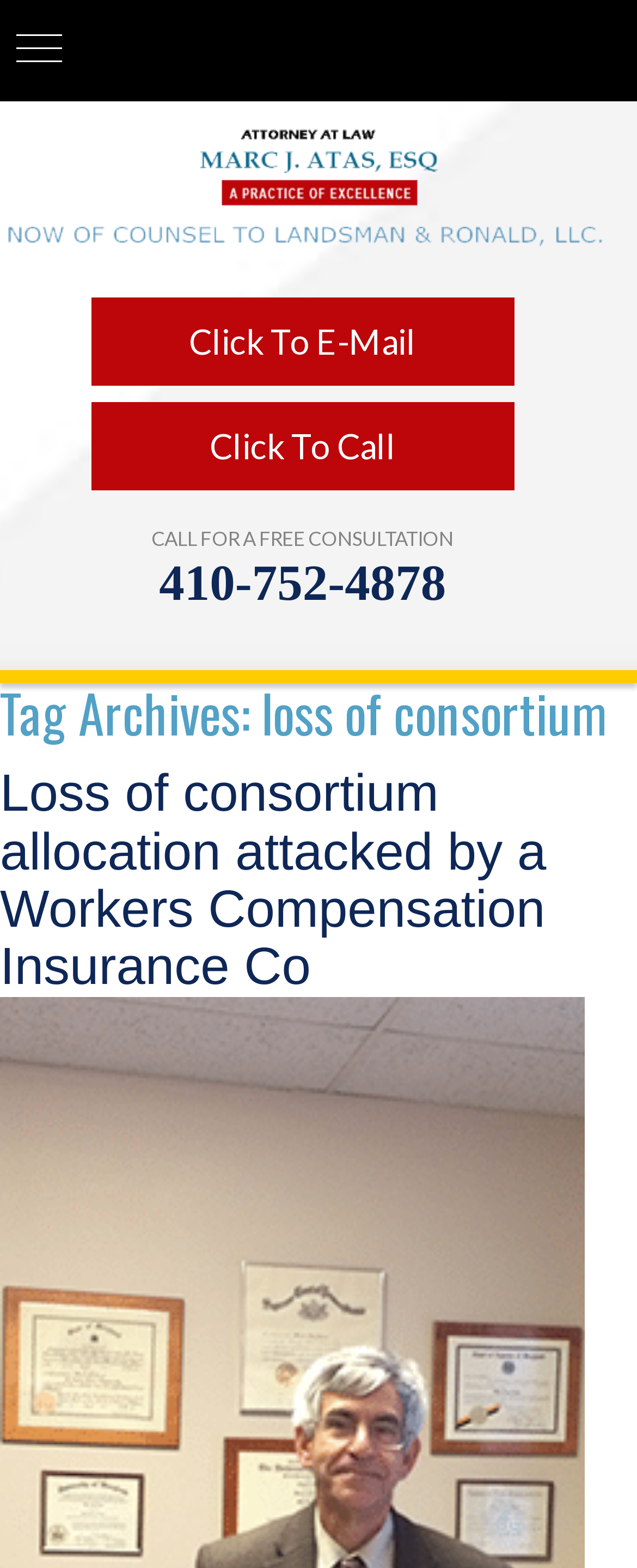Give a concise answer of one word or phrase to the question: 
What is the purpose of the 'Click To Call' link?

To call for a free consultation